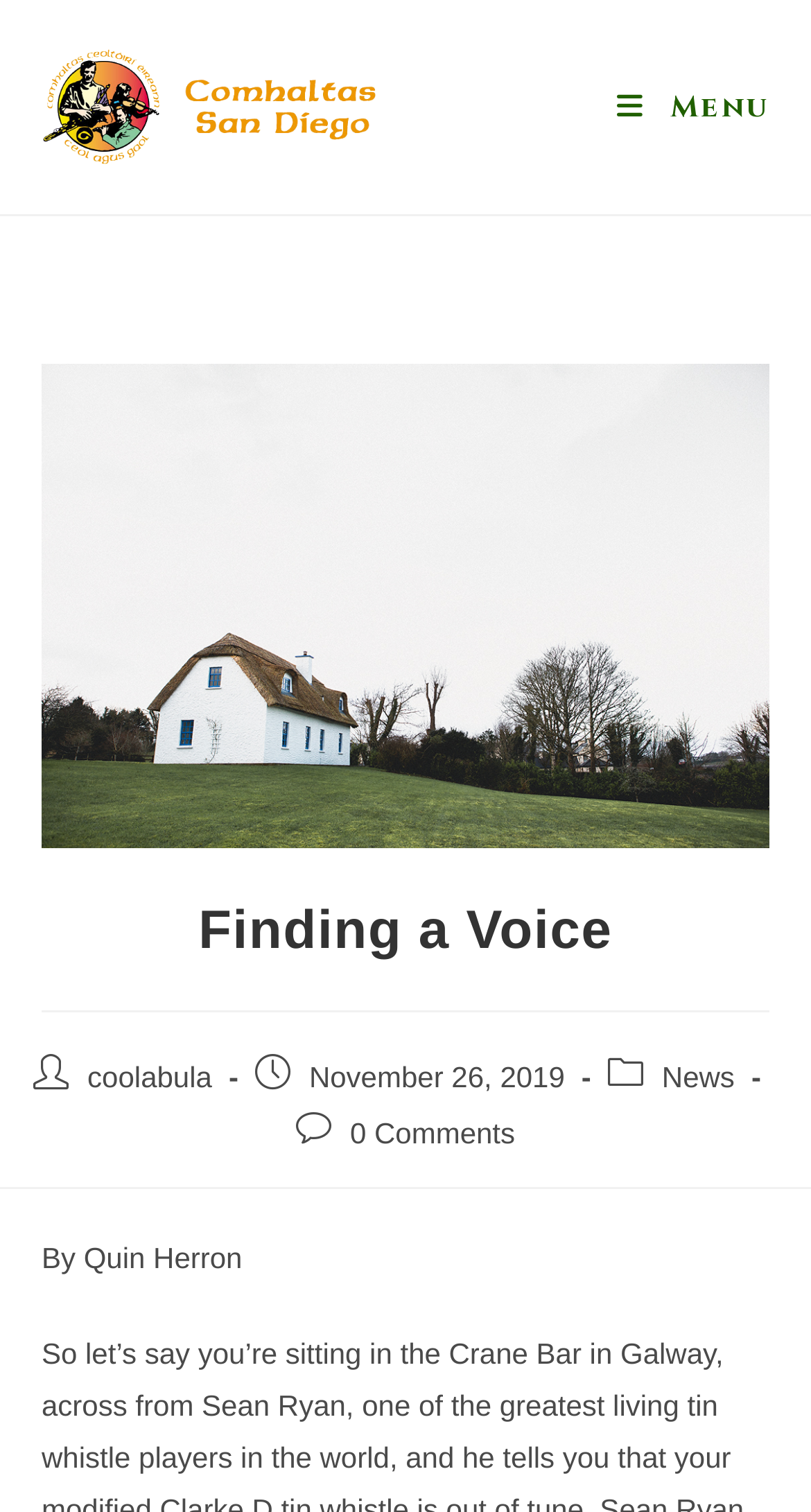Who is the author of the article?
Using the information from the image, give a concise answer in one word or a short phrase.

Quin Herron